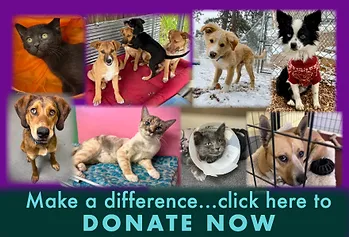Convey all the details present in the image.

The image features a heartfelt collage showcasing a variety of adorable animals in need of care, highlighting the importance of community support. Prominently displayed are several playful puppies and kittens, each in unique poses that capture their personalities. The vibrant backgrounds emphasize their lively energy, while the animals' expressions evoke warmth and compassion. A prominent call-to-action urges viewers to "Make a difference...click here to DONATE NOW," emphasizing the impact of donations on the welfare of these animals. This visual appeal is designed to engage visitors, encouraging them to contribute to the cause and support vulnerable pets in the community.